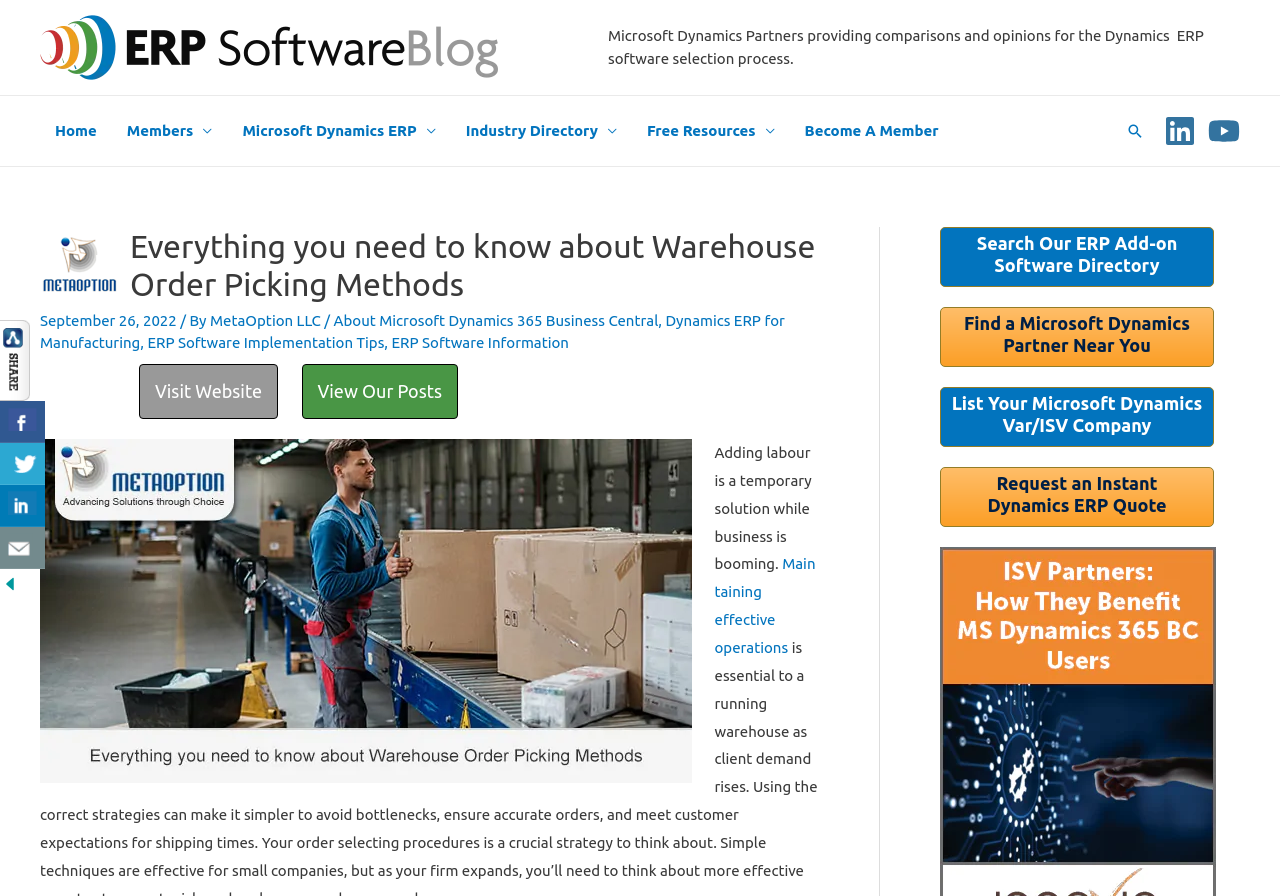Kindly determine the bounding box coordinates for the area that needs to be clicked to execute this instruction: "Visit the ERP Software Blog website".

[0.031, 0.042, 0.389, 0.061]